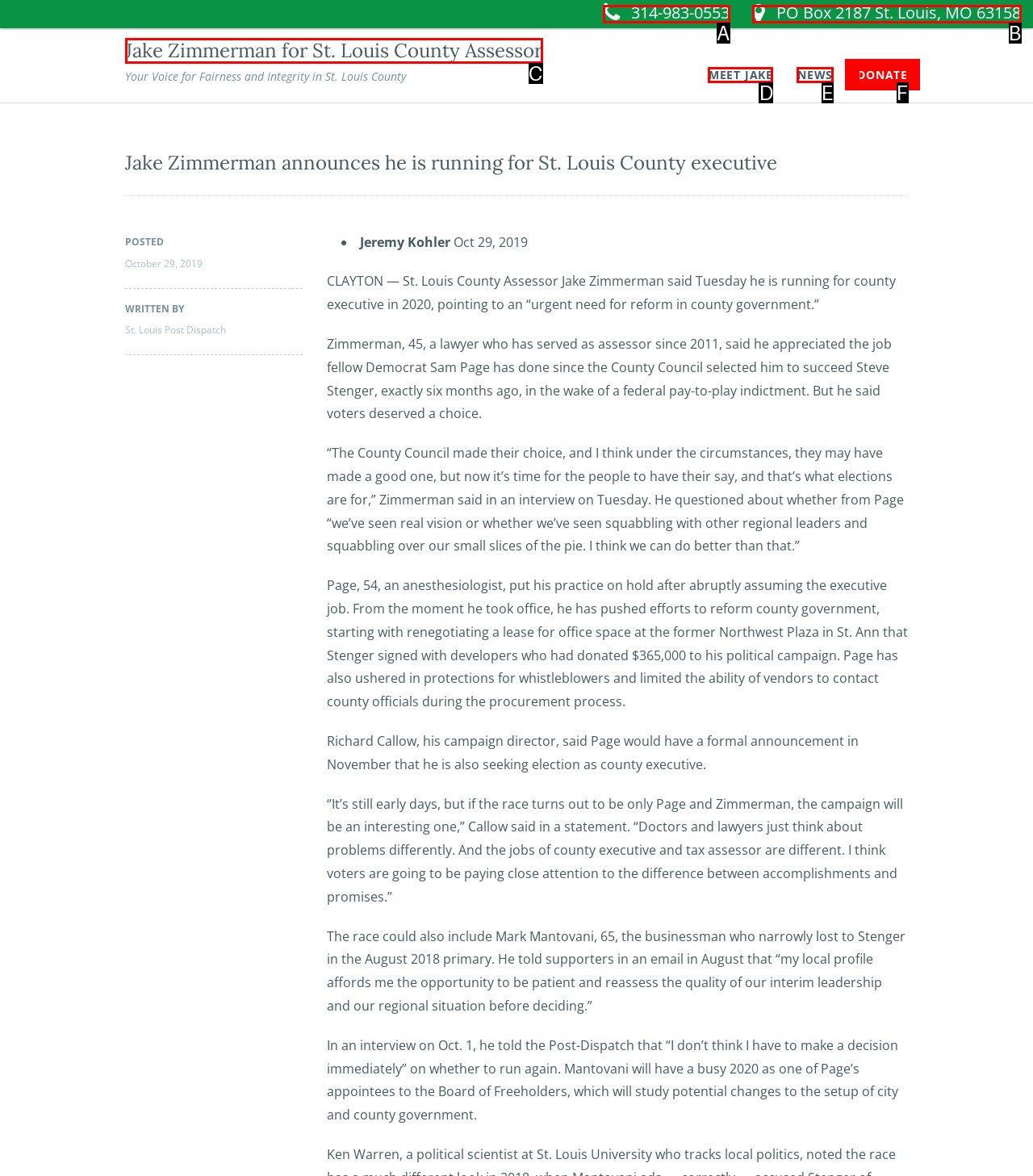Point out the HTML element that matches the following description: B612 apk
Answer with the letter from the provided choices.

None